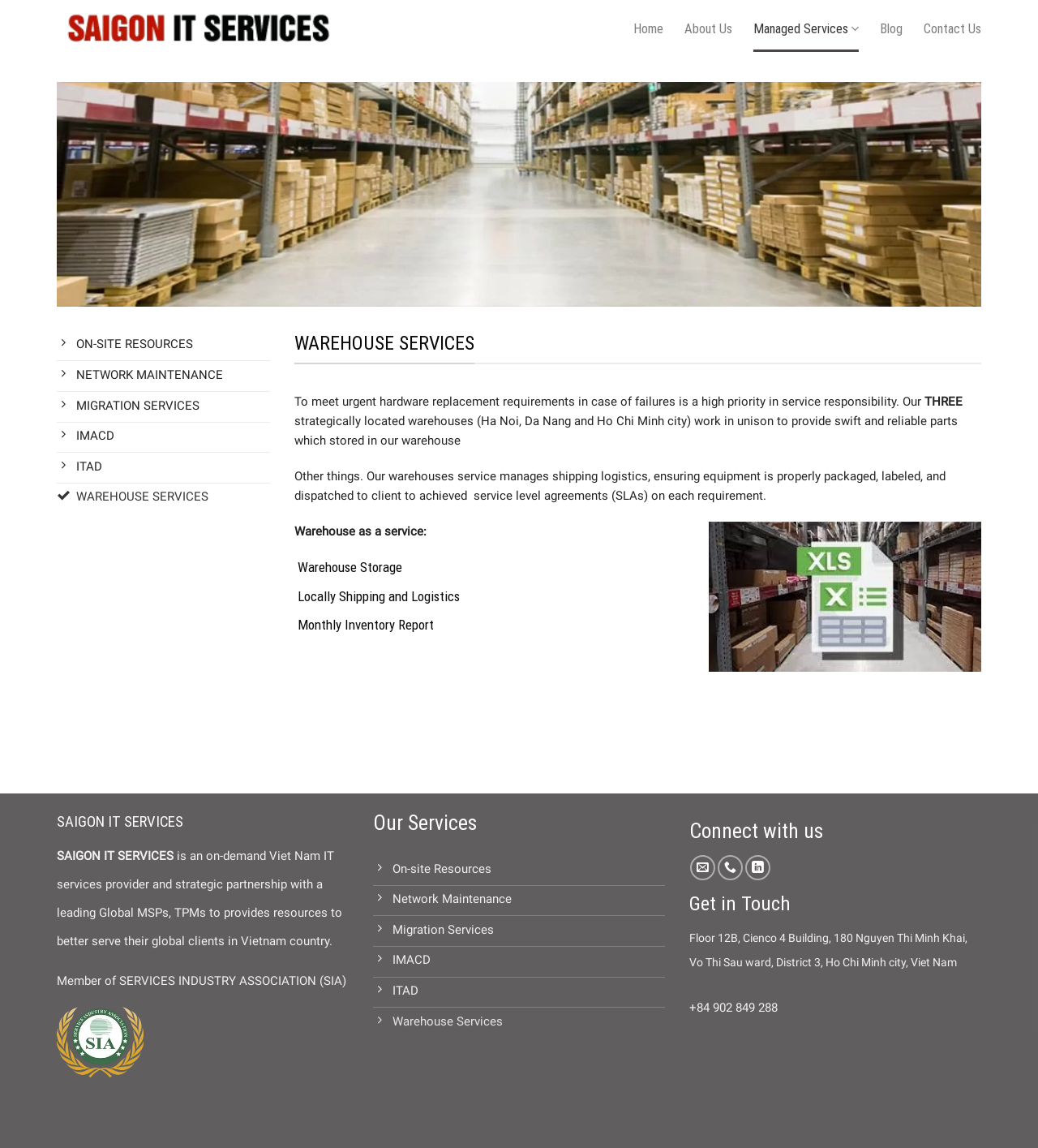Determine the bounding box coordinates of the clickable element to complete this instruction: "Search for something". Provide the coordinates in the format of four float numbers between 0 and 1, [left, top, right, bottom].

None